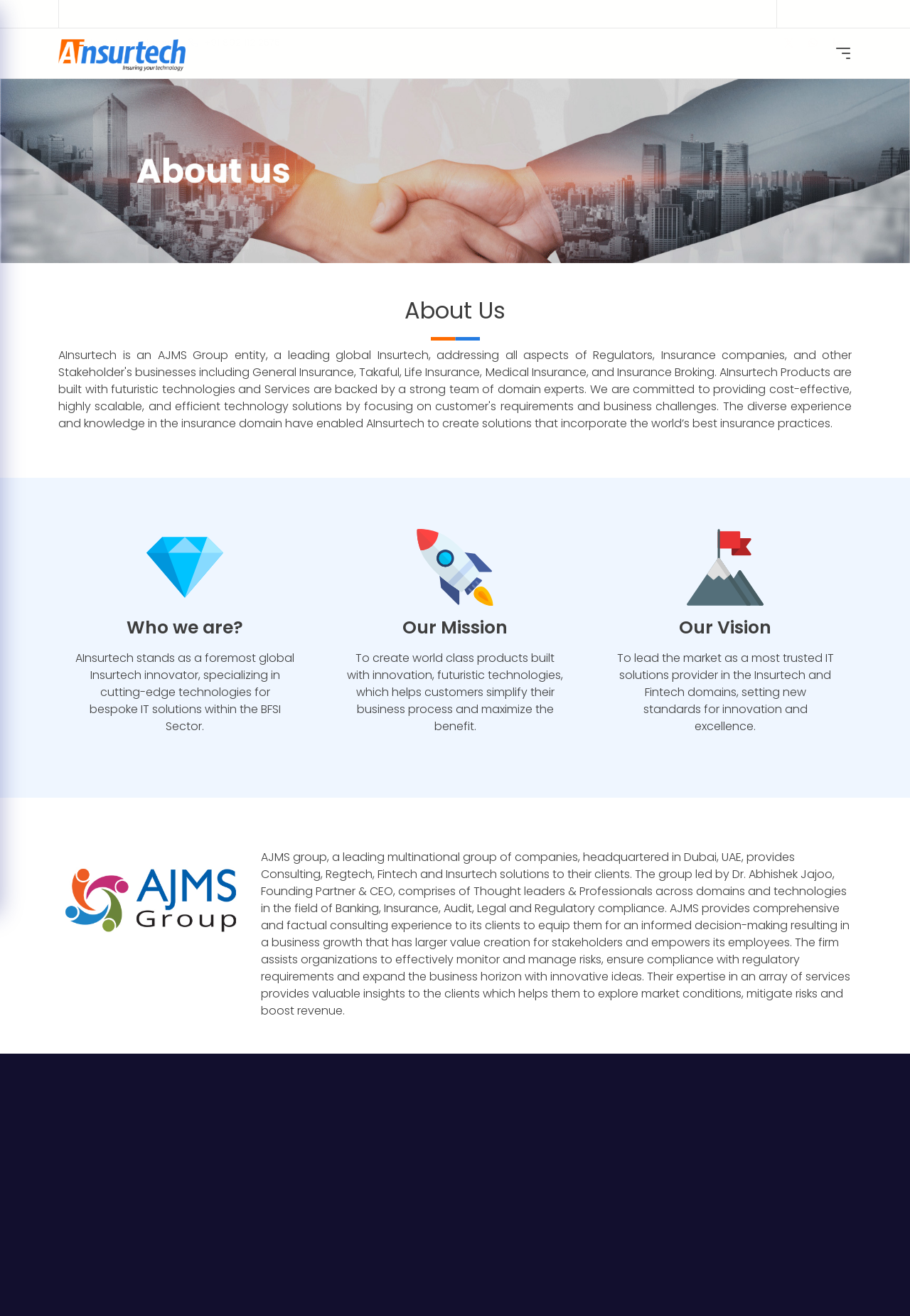Find the bounding box of the web element that fits this description: "+91 892 112 2575".

[0.199, 0.0, 0.316, 0.022]